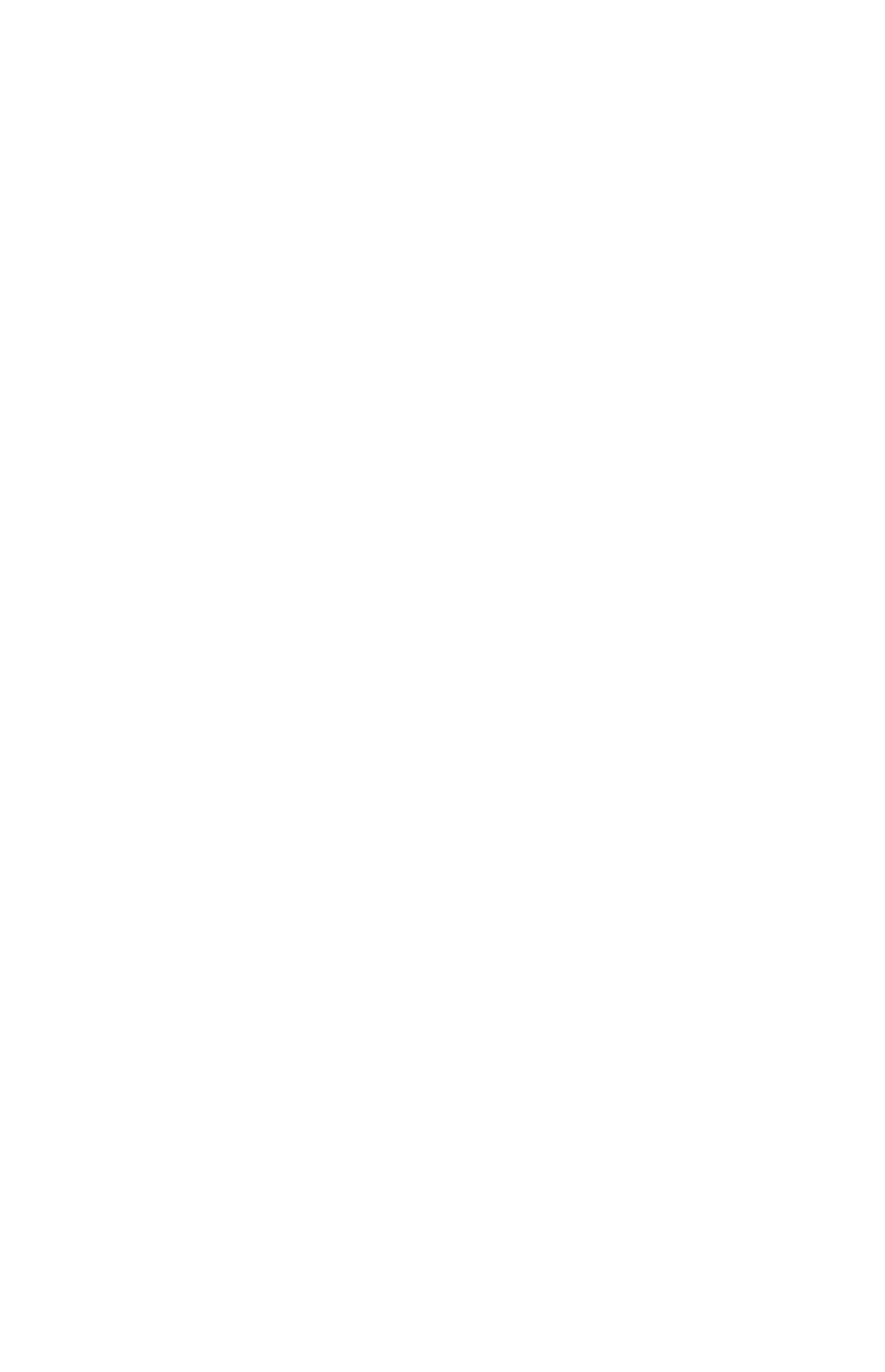Highlight the bounding box coordinates of the region I should click on to meet the following instruction: "view Meta Pizza".

[0.051, 0.359, 0.487, 0.392]